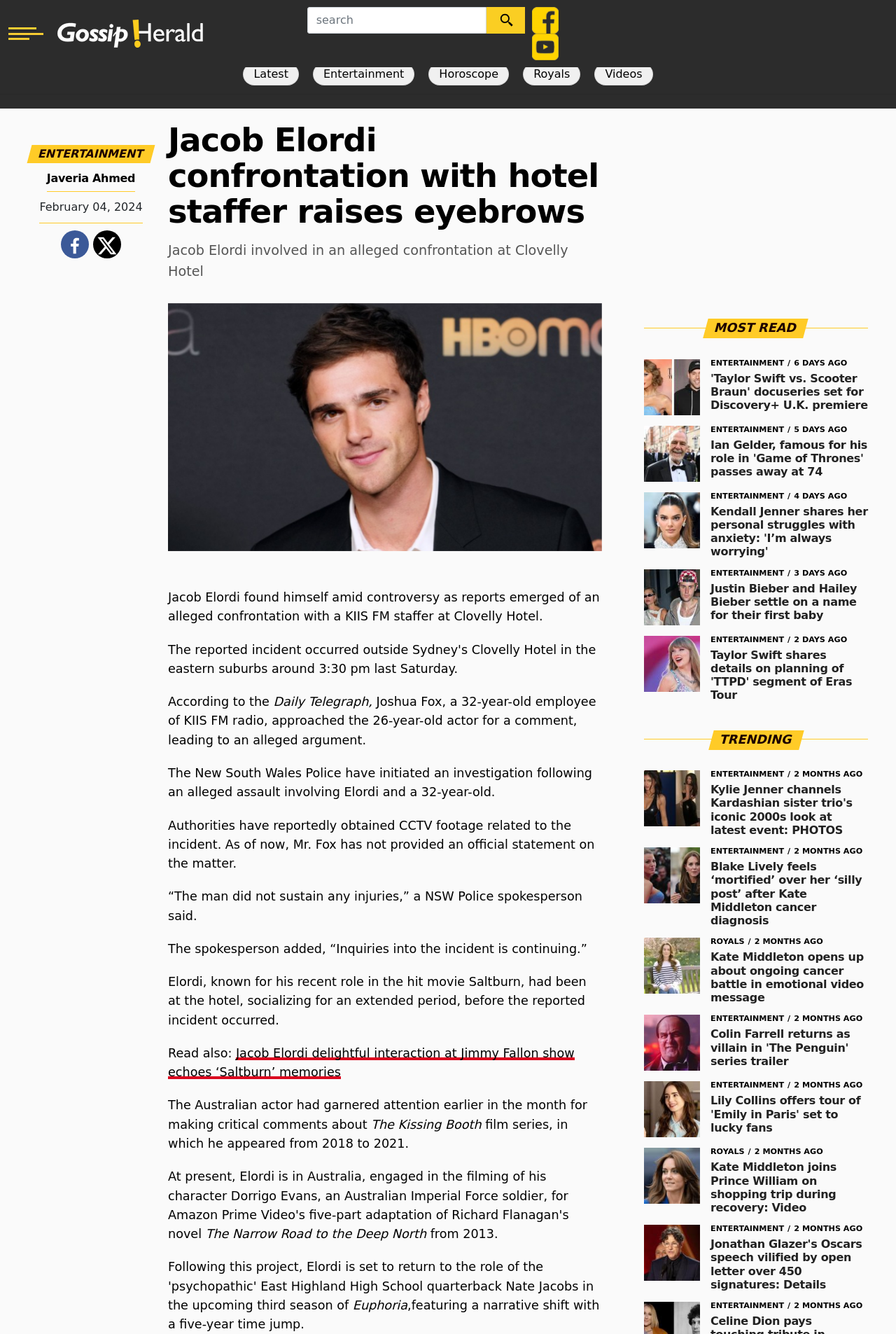What is the name of the actor involved in a confrontation?
Based on the screenshot, give a detailed explanation to answer the question.

The answer can be found in the heading 'Jacob Elordi confrontation with hotel staffer raises eyebrows' and also in the StaticText 'Jacob Elordi involved in an alleged confrontation at Clovelly Hotel'.